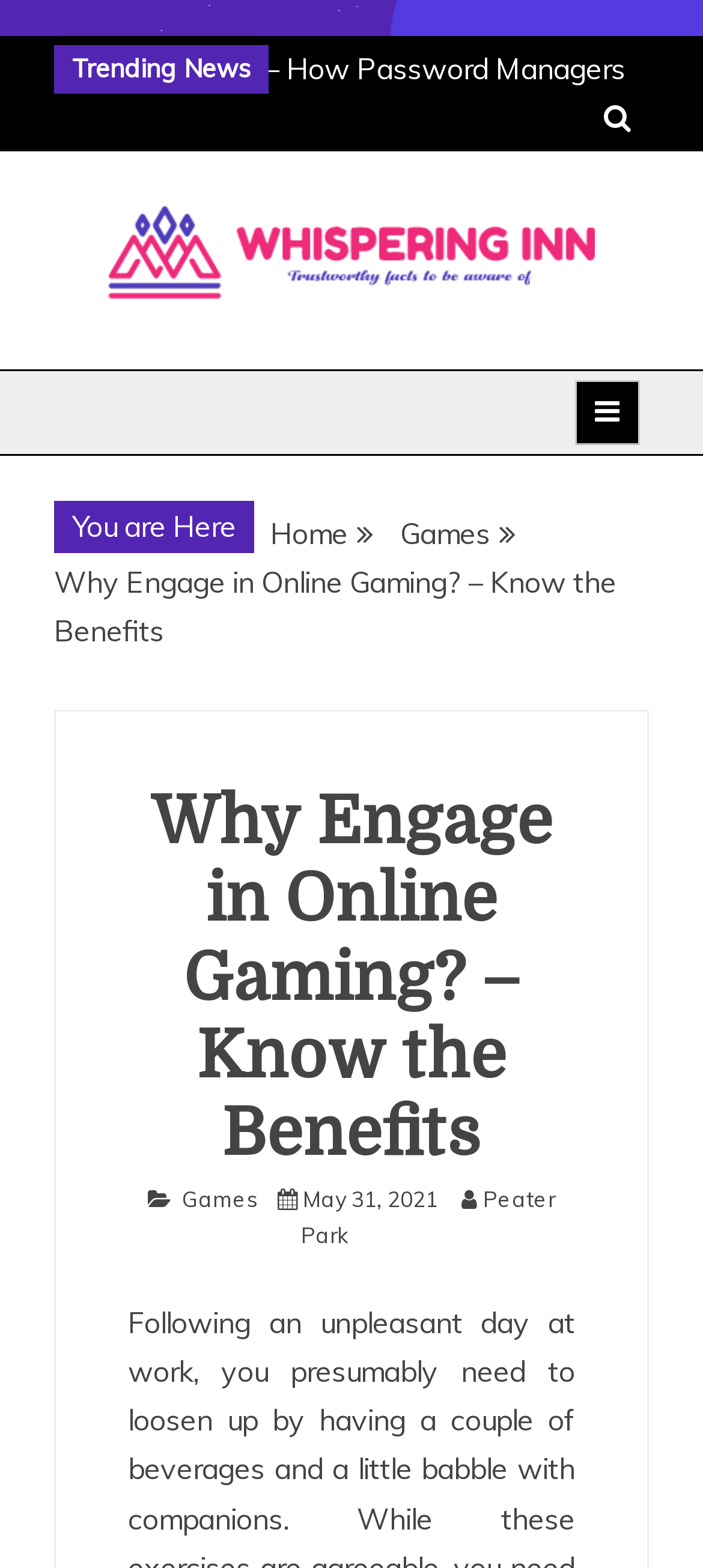Indicate the bounding box coordinates of the clickable region to achieve the following instruction: "Navigate to the Games page."

[0.569, 0.328, 0.697, 0.351]